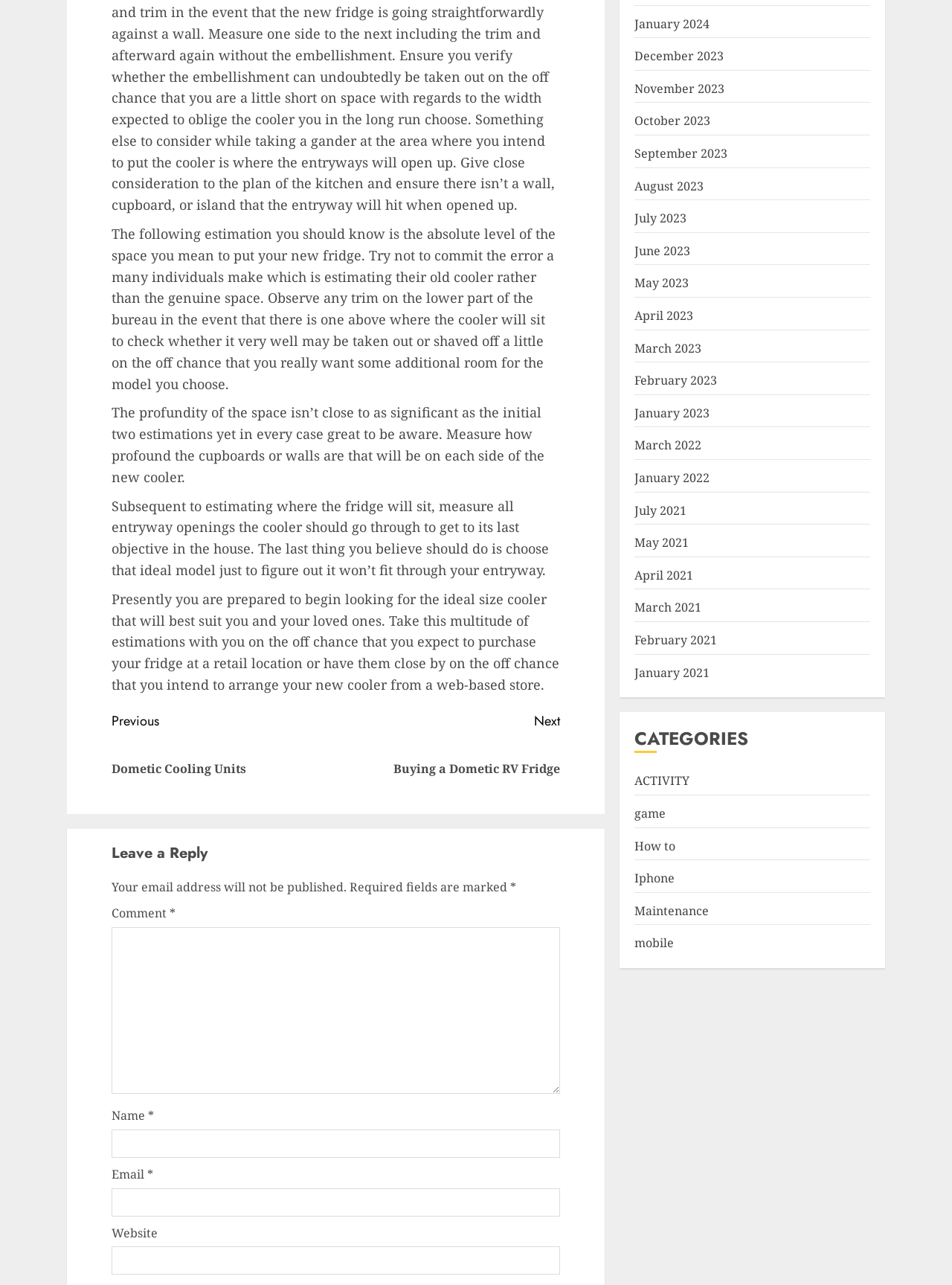Can you provide the bounding box coordinates for the element that should be clicked to implement the instruction: "Click 'Continue Reading'"?

[0.117, 0.547, 0.588, 0.622]